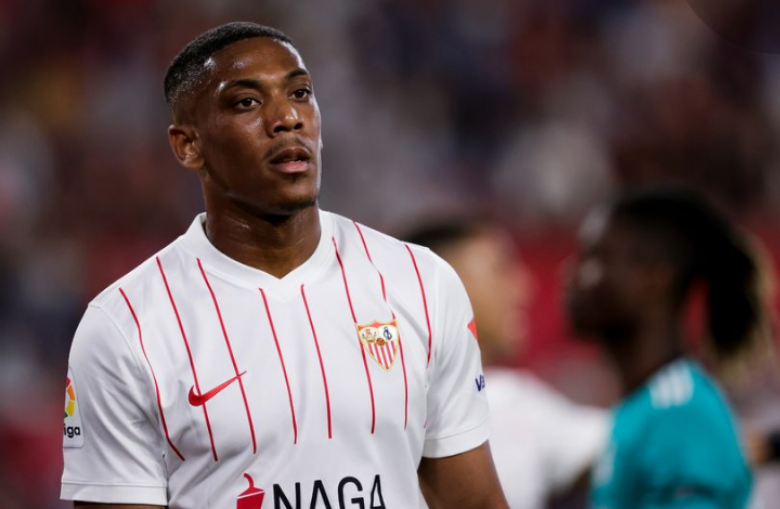What is Anthony Martial's expression?
Refer to the image and respond with a one-word or short-phrase answer.

Focused